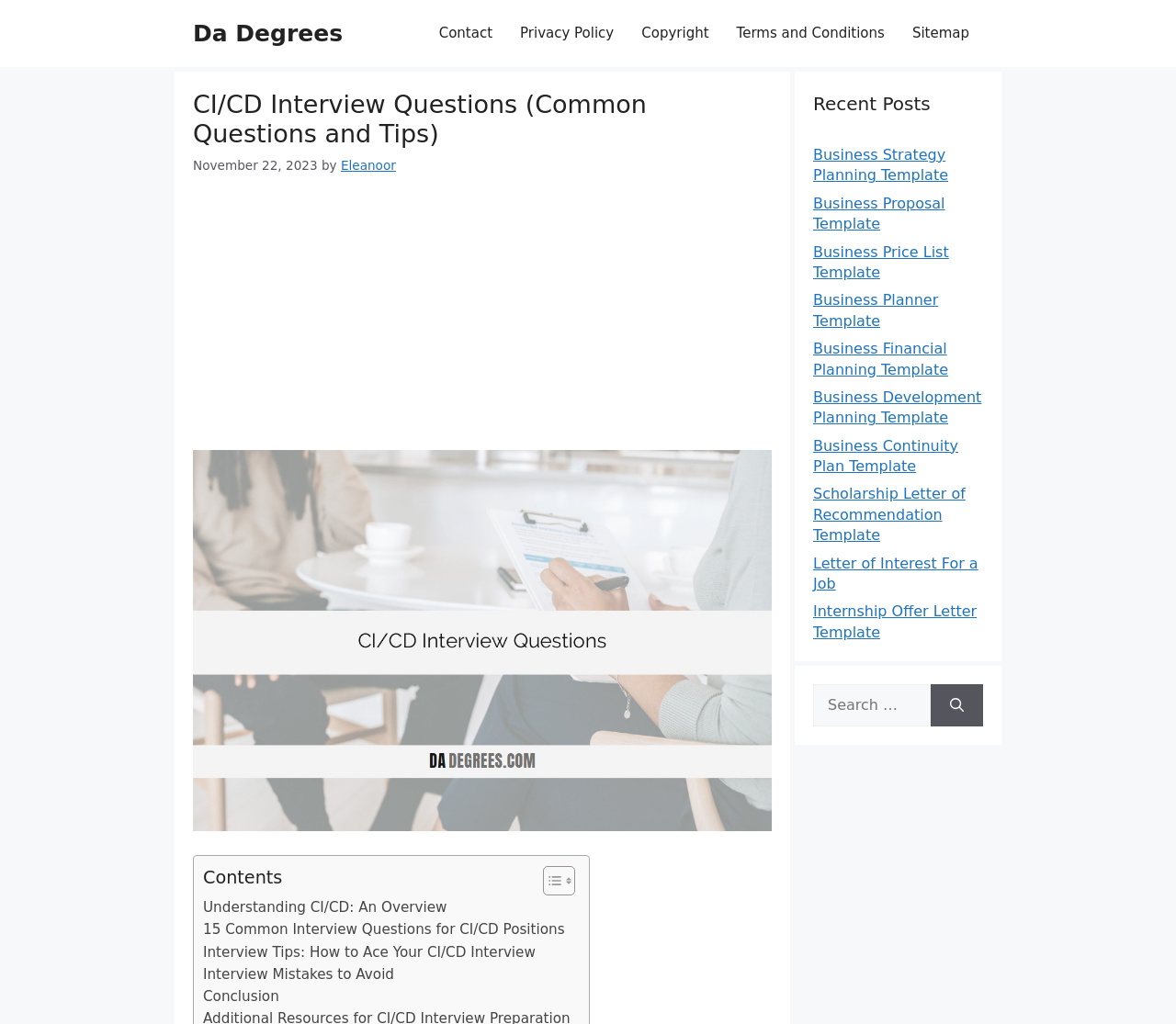Locate the UI element that matches the description Privacy Policy in the webpage screenshot. Return the bounding box coordinates in the format (top-left x, top-left y, bottom-right x, bottom-right y), with values ranging from 0 to 1.

[0.43, 0.018, 0.534, 0.048]